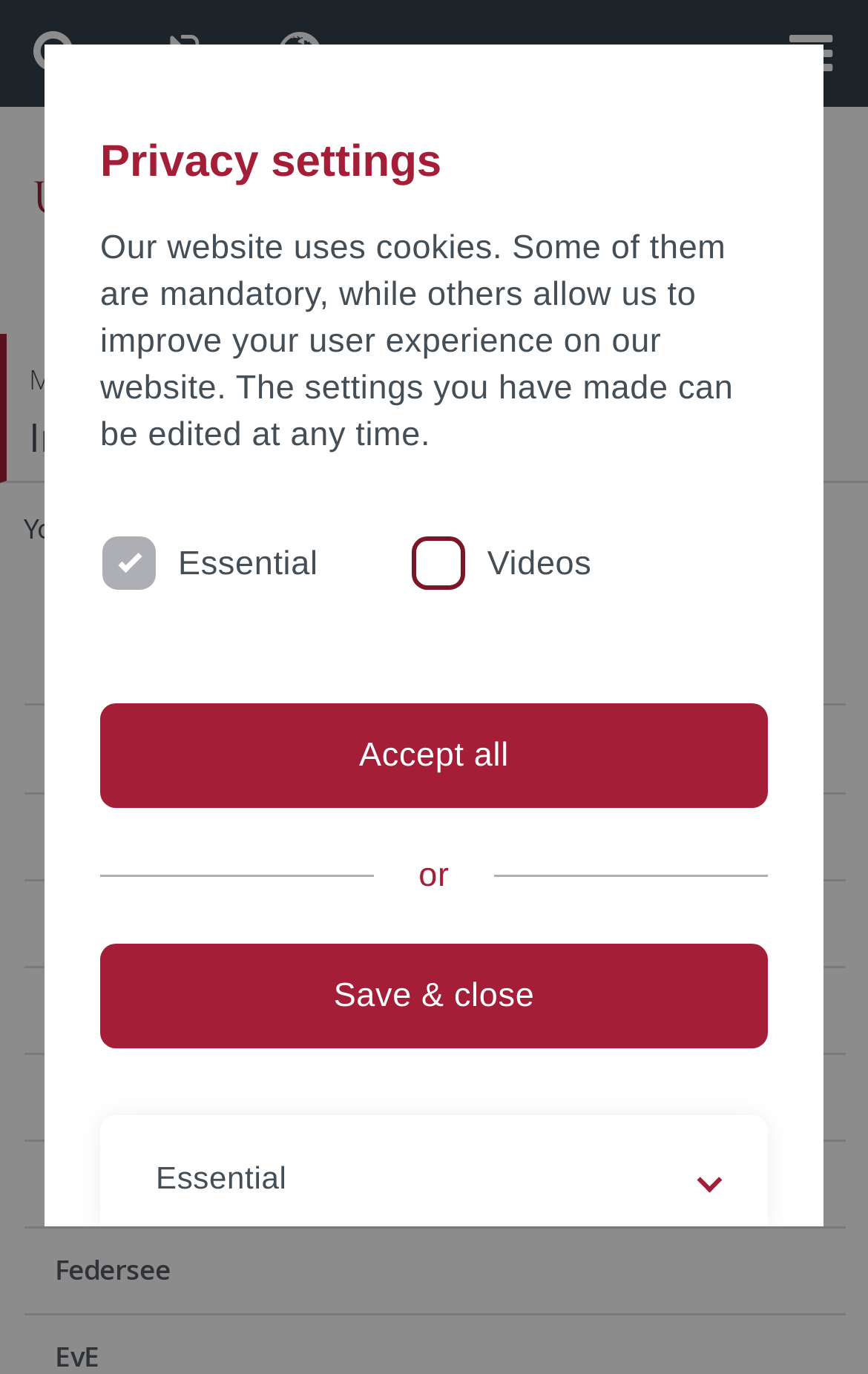What is the name of the person associated with the 'AG Renz' link? Based on the screenshot, please respond with a single word or phrase.

Alfons Renz